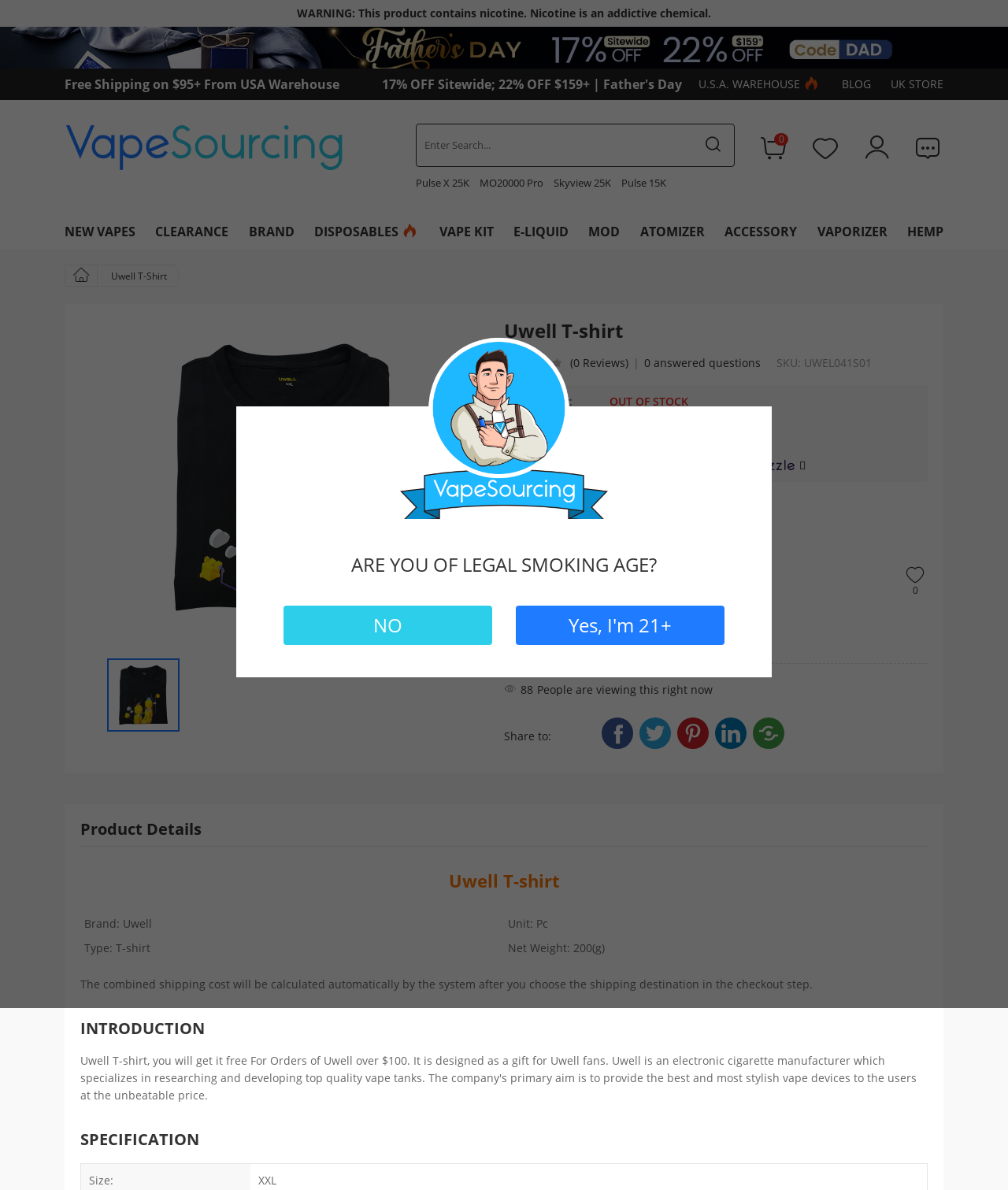What is the net weight of the T-shirt?
Based on the image, please offer an in-depth response to the question.

I found the answer by looking at the product details section, where it says 'Net Weight: 200(g)'.